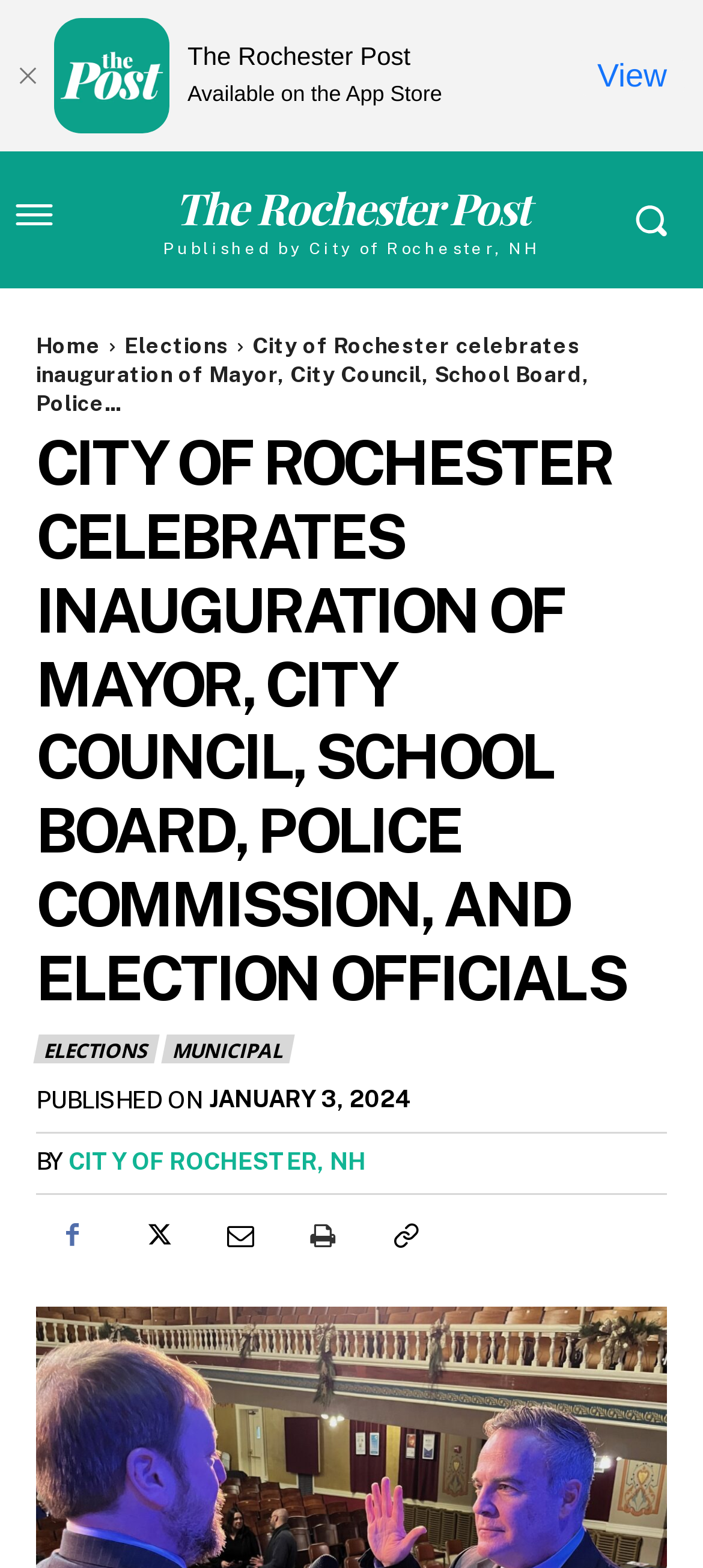Specify the bounding box coordinates of the region I need to click to perform the following instruction: "View published date". The coordinates must be four float numbers in the range of 0 to 1, i.e., [left, top, right, bottom].

[0.297, 0.693, 0.587, 0.71]